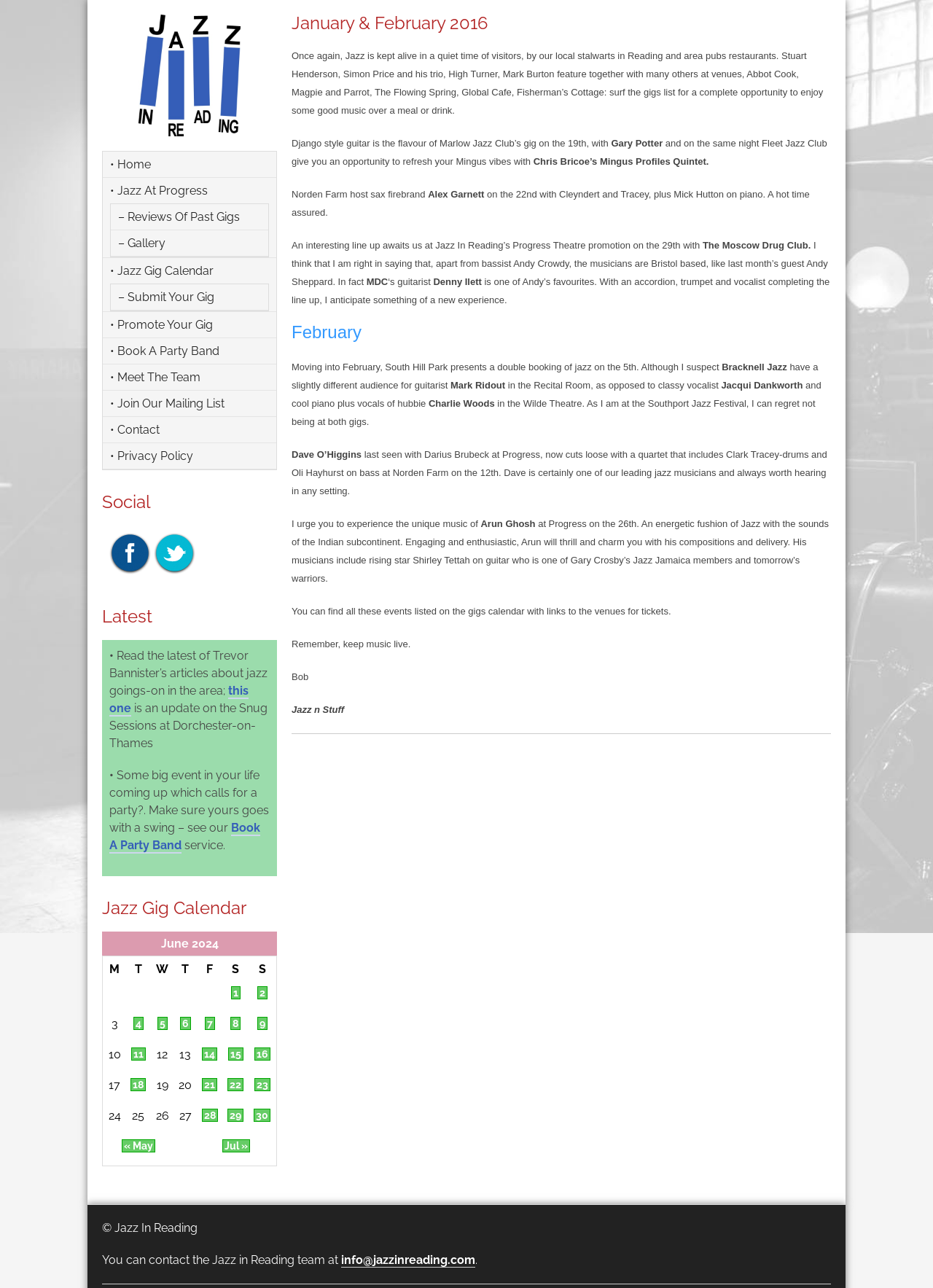Please mark the bounding box coordinates of the area that should be clicked to carry out the instruction: "Check the 'Jazz In Reading' Facebook page".

[0.117, 0.438, 0.162, 0.448]